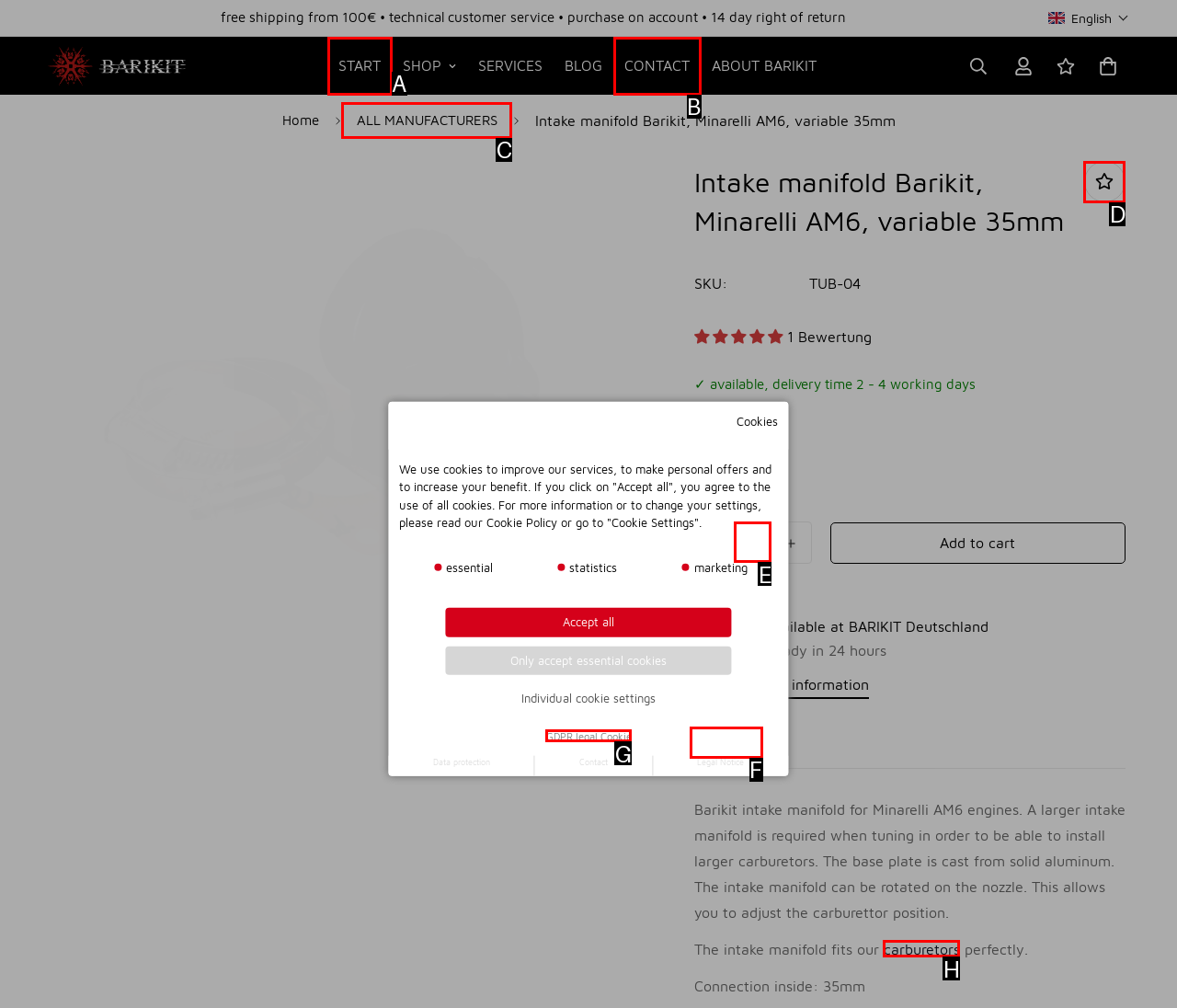Identify which lettered option completes the task: Share this product. Provide the letter of the correct choice.

F